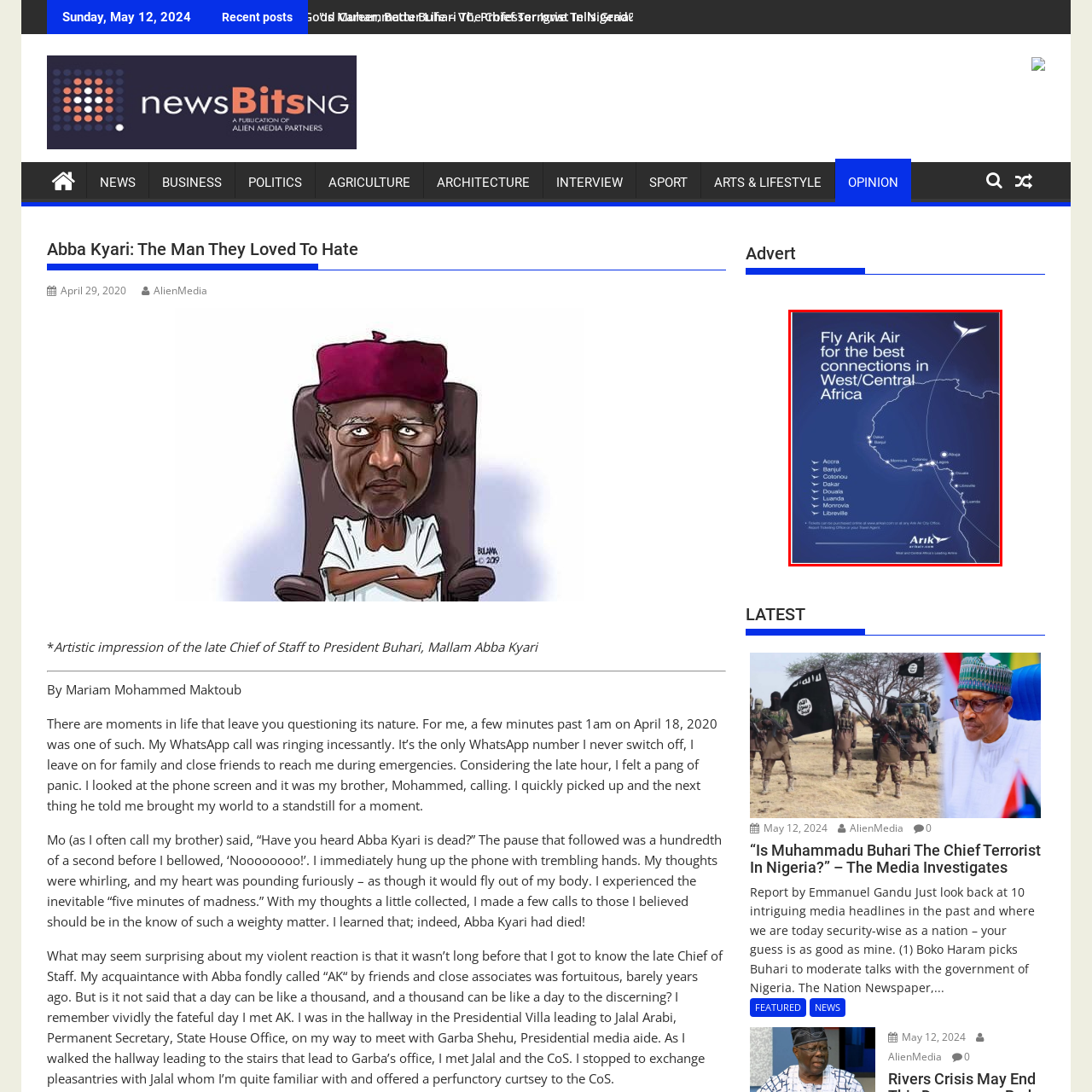Create an extensive caption describing the content of the image outlined in red.

The image promotes Arik Air, showcasing its service connections across West and Central Africa. It features a map highlighting various destinations, including Accra, Banjul, Cotonou, Dakar, Douala, Luanda, Monrovia, and Libreville, emphasizing the airline's extensive network. The bold text encourages travelers to choose Arik Air for optimal connections in the region. The design includes the Arik Air logo, reinforcing the brand's identity as a leading airline within Africa. This advertisement effectively communicates the airline's offerings and its aim to enhance travel options across the continent.